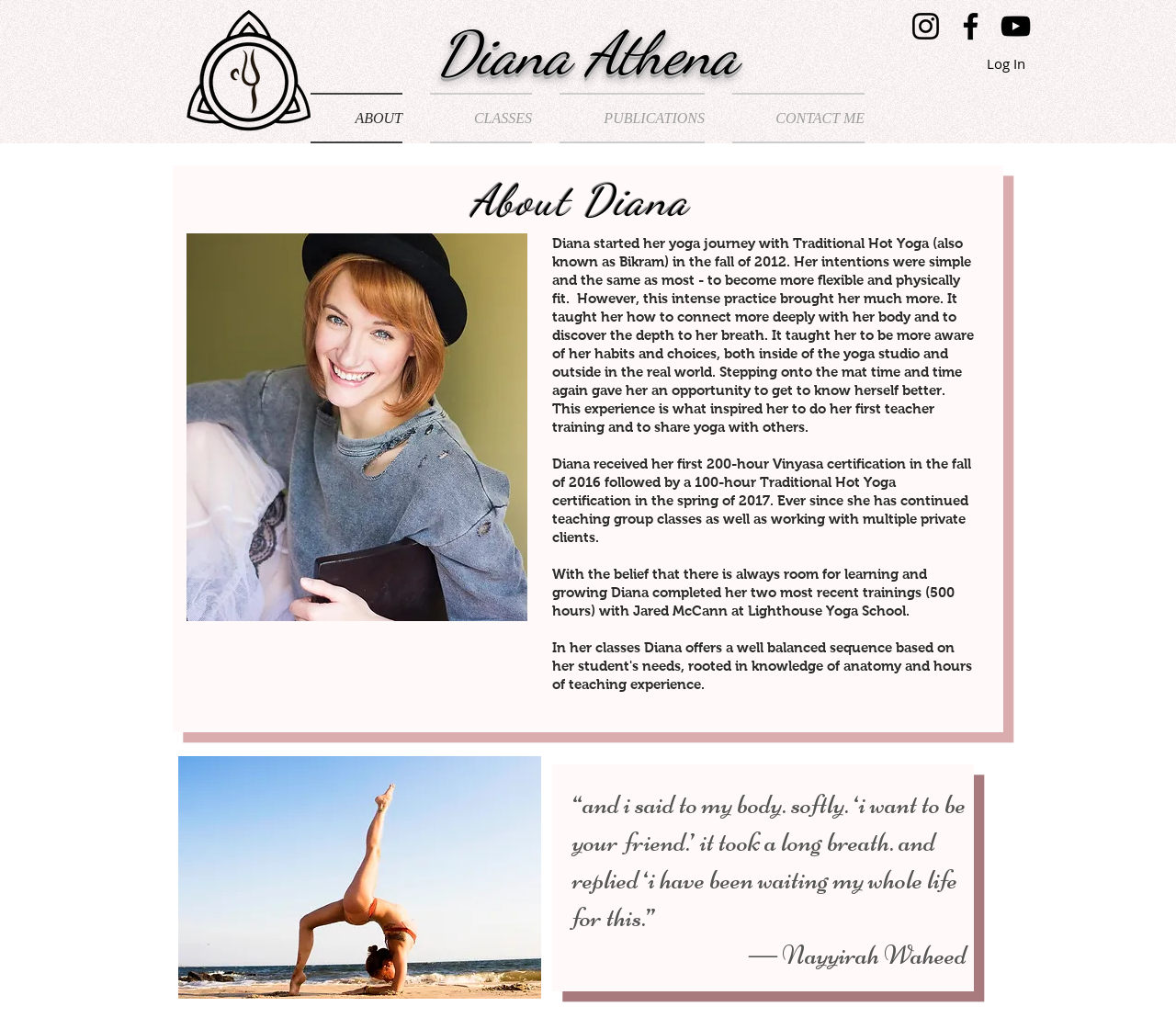What is the name of the yoga school where Diana completed her 500-hour training?
Please give a detailed and thorough answer to the question, covering all relevant points.

According to the StaticText element with bounding box coordinates [0.47, 0.556, 0.812, 0.607], Diana completed her 500-hour training with Jared McCann at Lighthouse Yoga School.